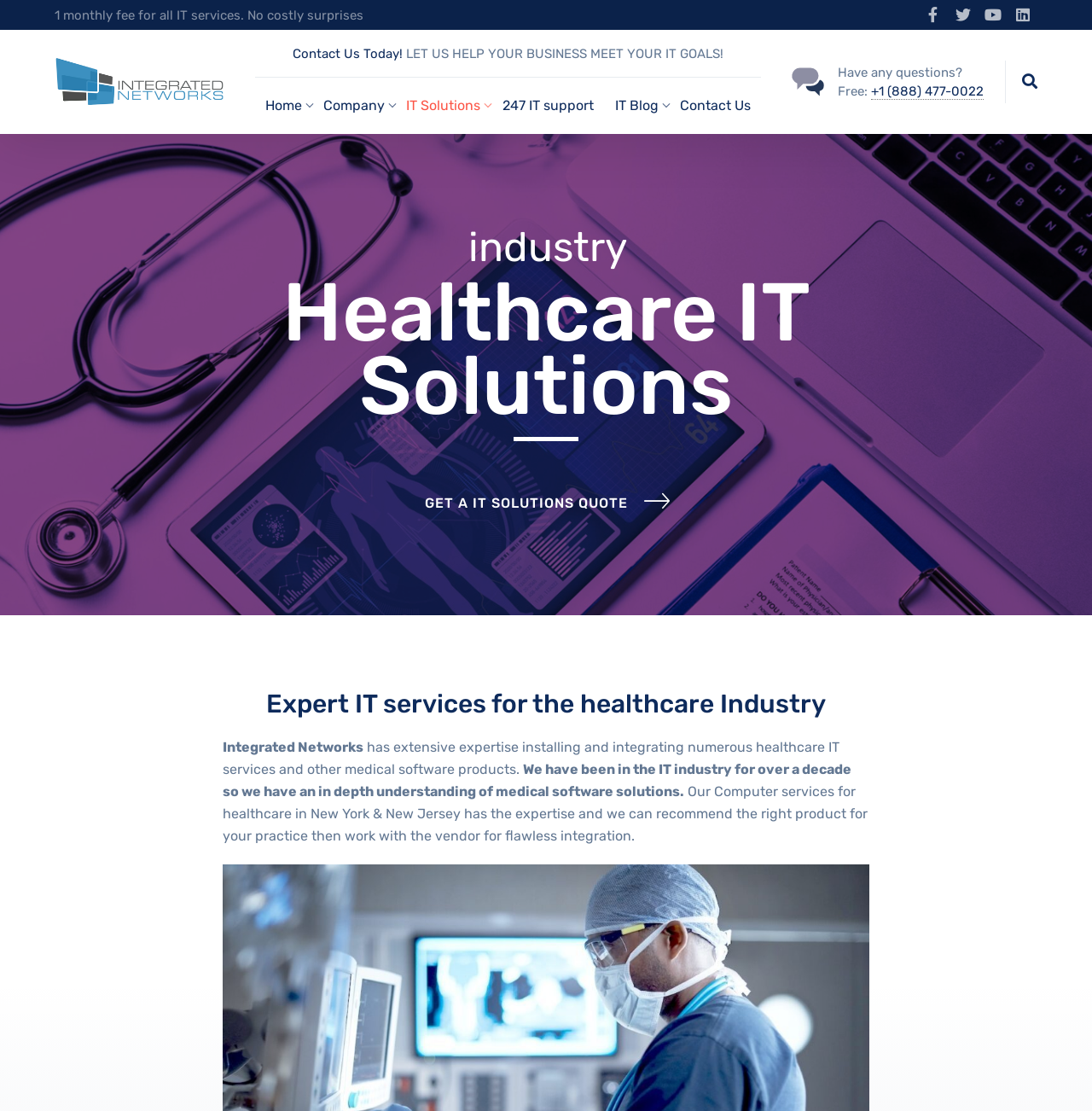Identify the coordinates of the bounding box for the element that must be clicked to accomplish the instruction: "Call the phone number +1 (888) 477-0022".

[0.798, 0.075, 0.901, 0.09]